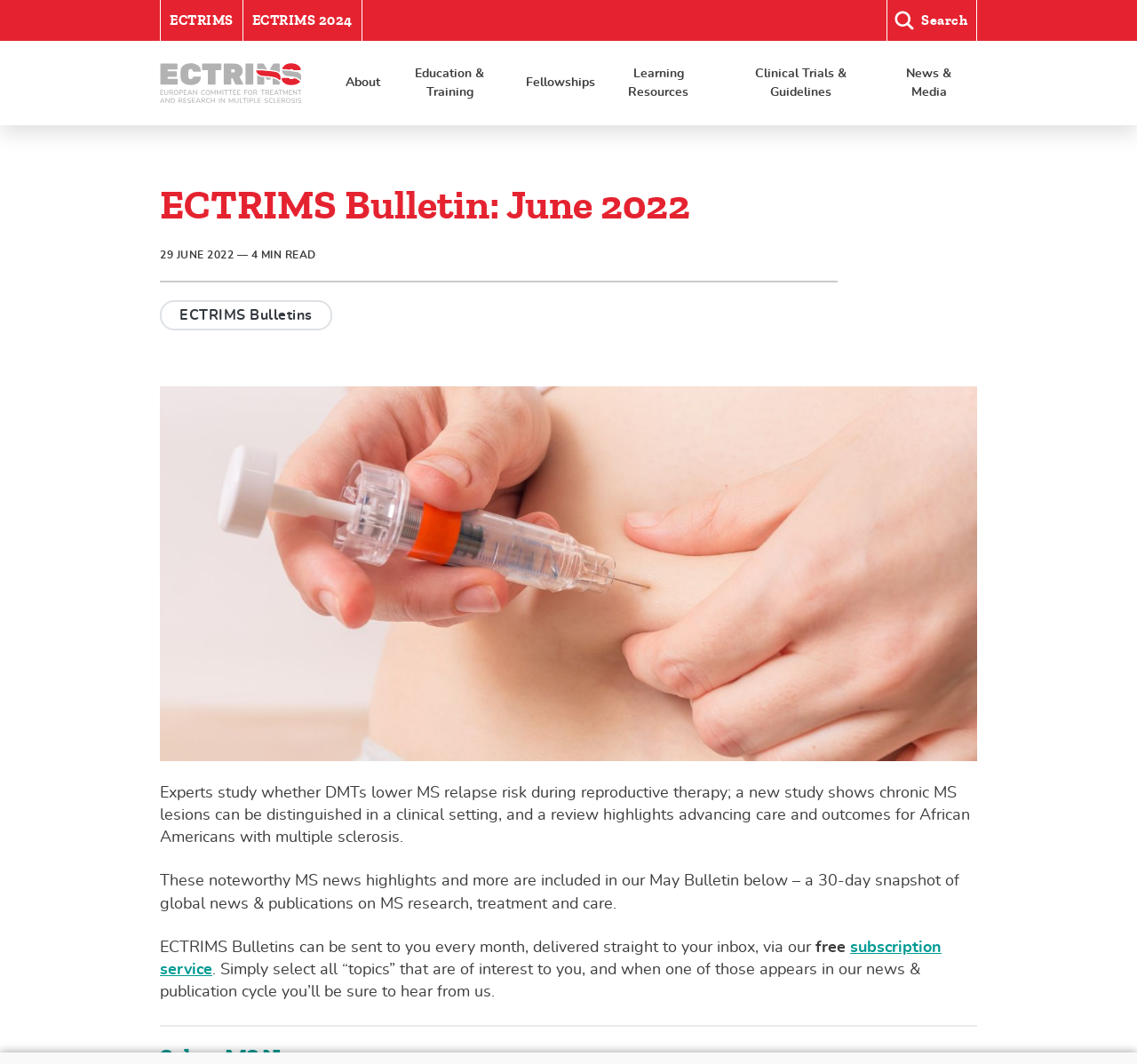Identify the bounding box for the UI element that is described as follows: "Learning Resources".

[0.525, 0.038, 0.633, 0.117]